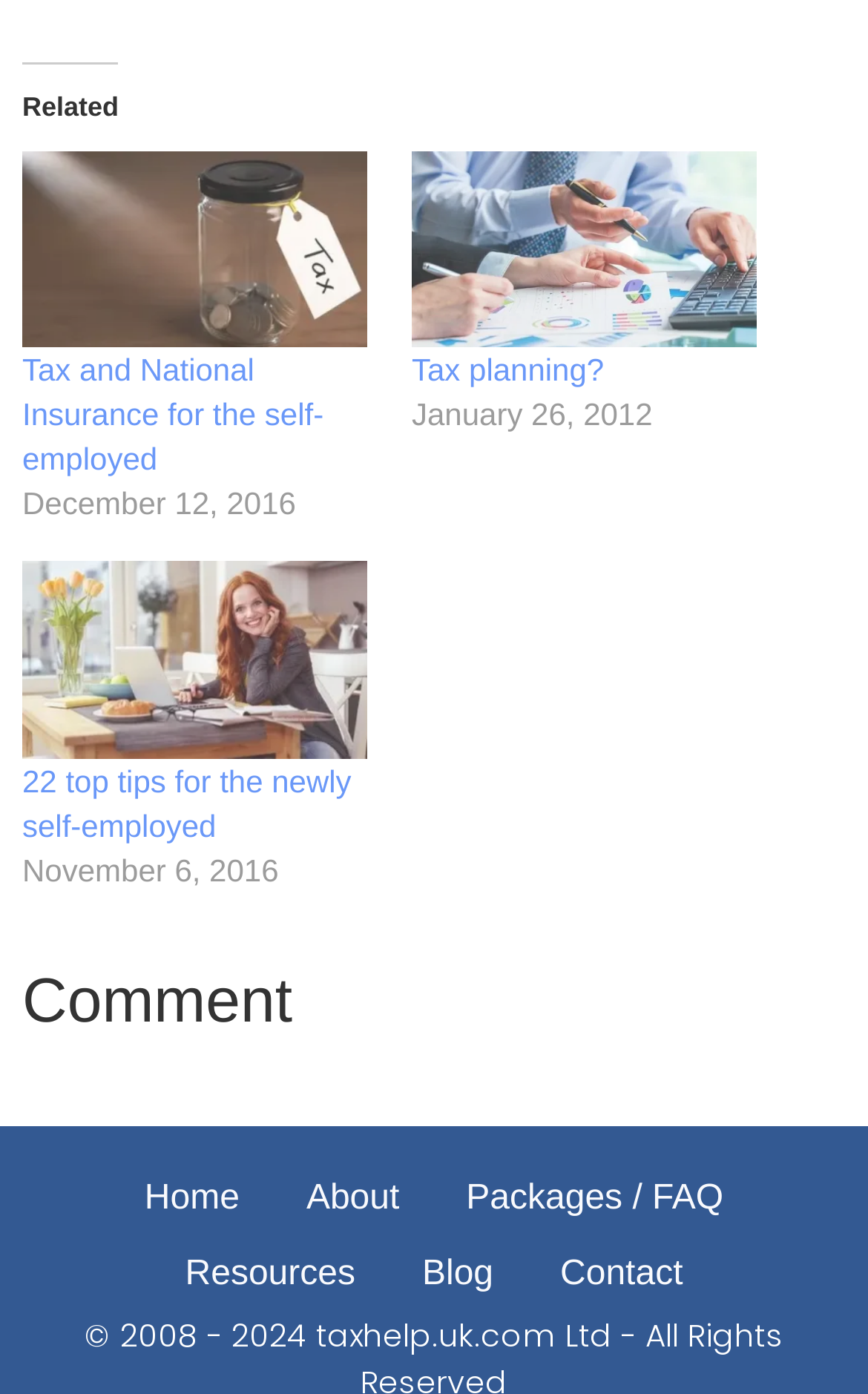Using the information in the image, give a comprehensive answer to the question: 
What is the date of the second article?

The second article has a timestamp 'January 26, 2012', which indicates the date when the article was published.